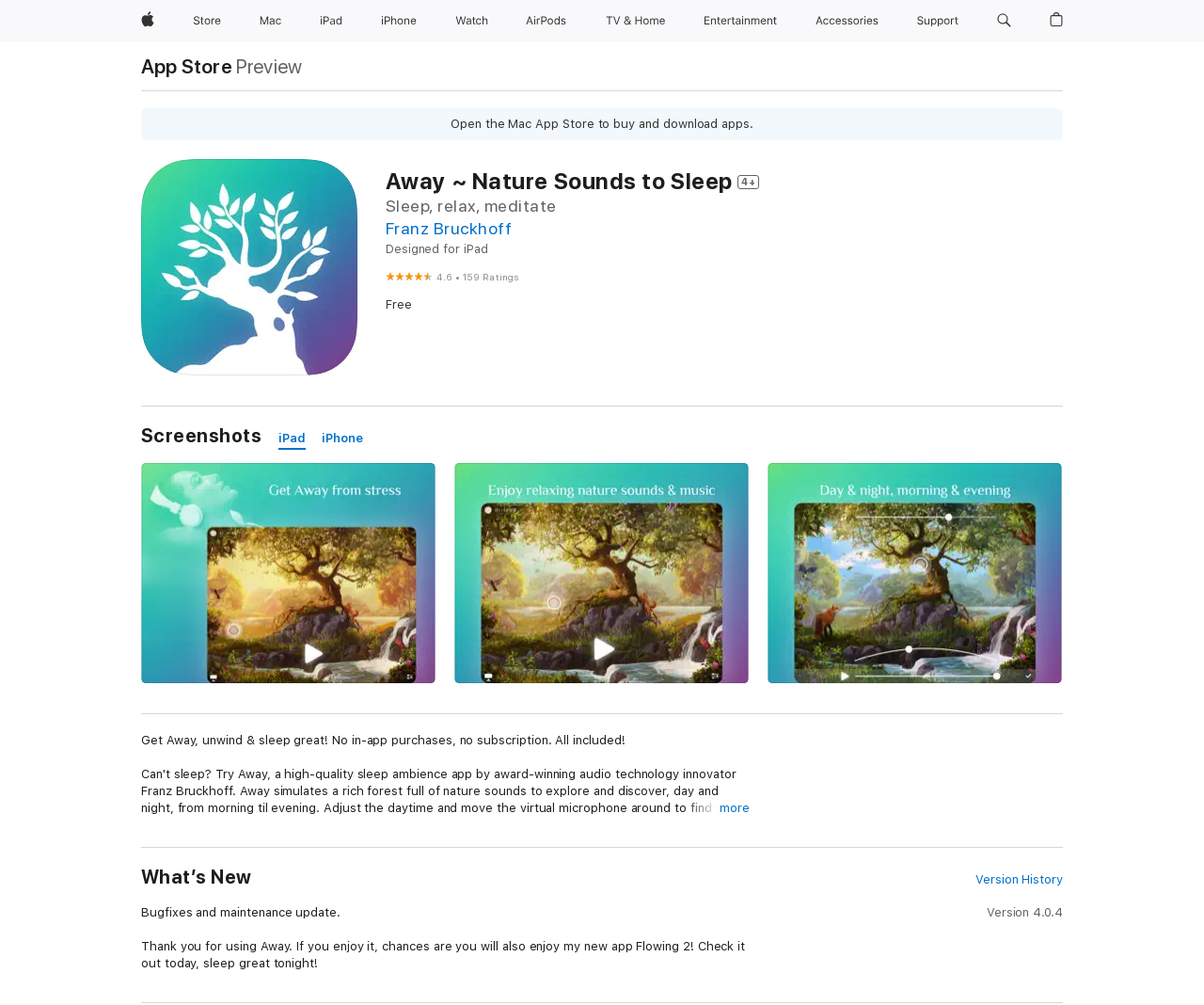Please answer the following question using a single word or phrase: 
How many ratings are there for Away ~ Nature Sounds to Sleep?

159